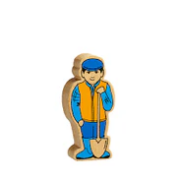Please examine the image and answer the question with a detailed explanation:
What is the code for this Lanka Kade farm man product?

The caption provides the product code as 73975, which is a unique identifier for this specific product, the Lanka Kade farm man.